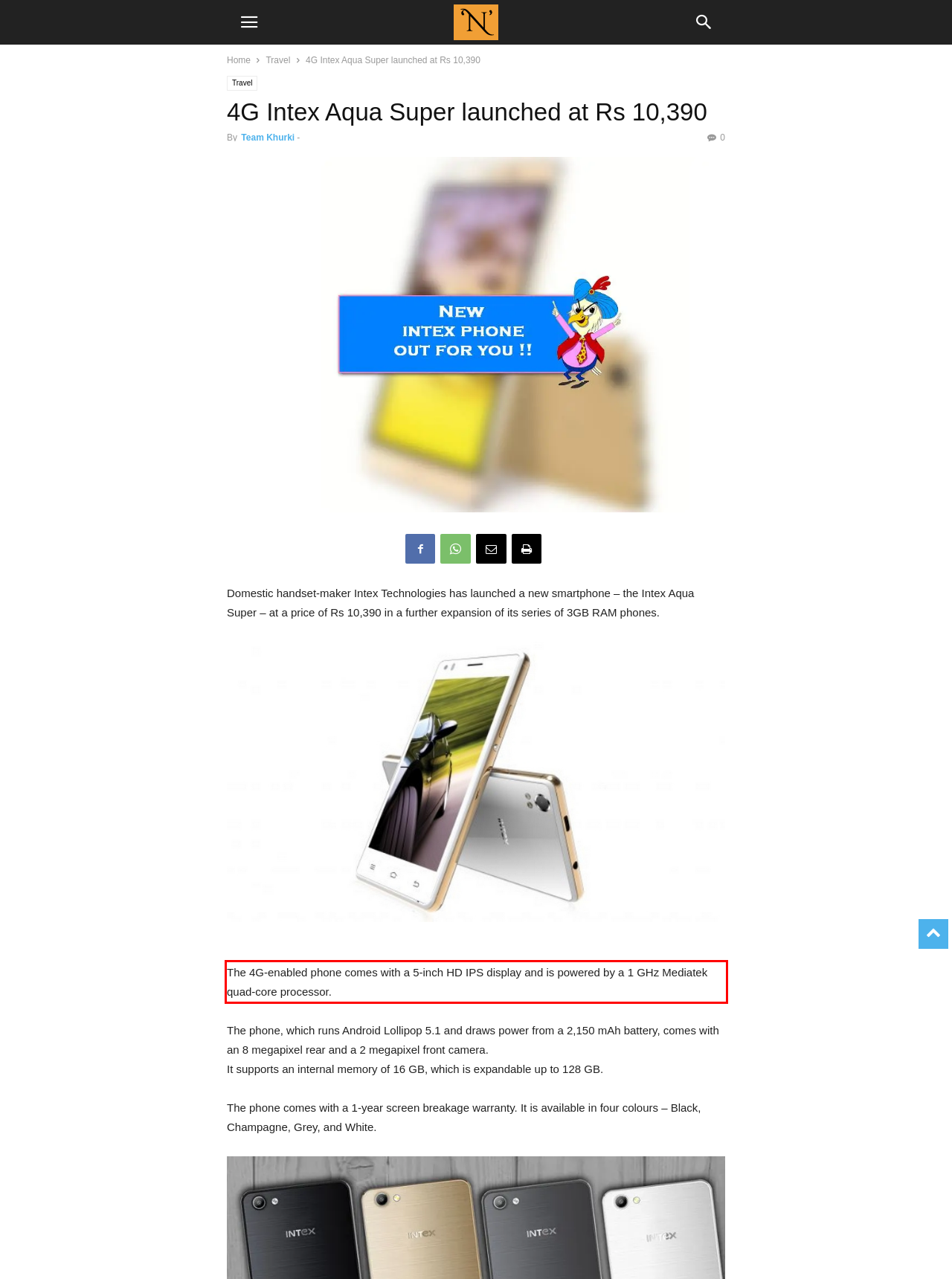From the screenshot of the webpage, locate the red bounding box and extract the text contained within that area.

The 4G-enabled phone comes with a 5-inch HD IPS display and is powered by a 1 GHz Mediatek quad-core processor.